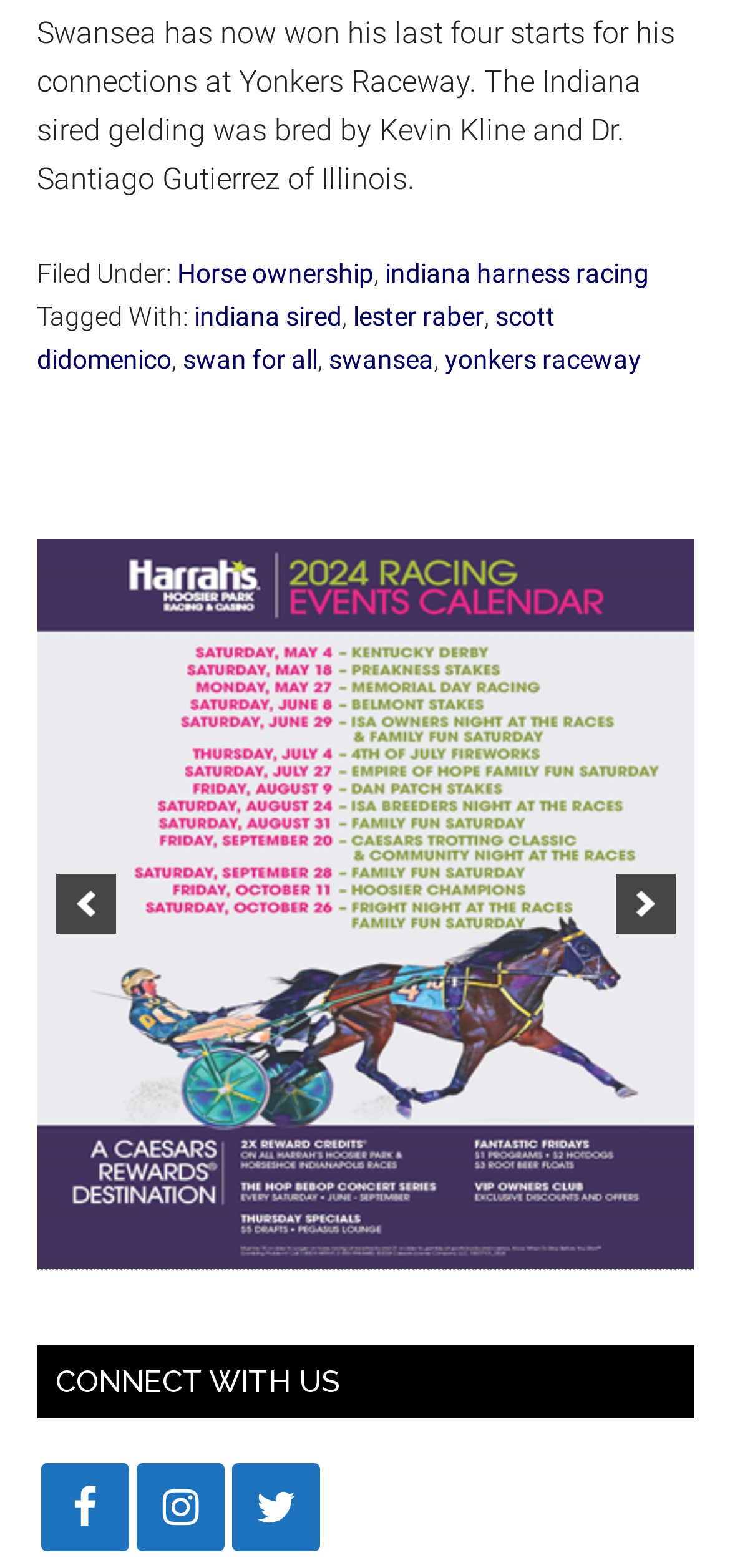Provide a single word or phrase answer to the question: 
How many links are there in the footer section?

7